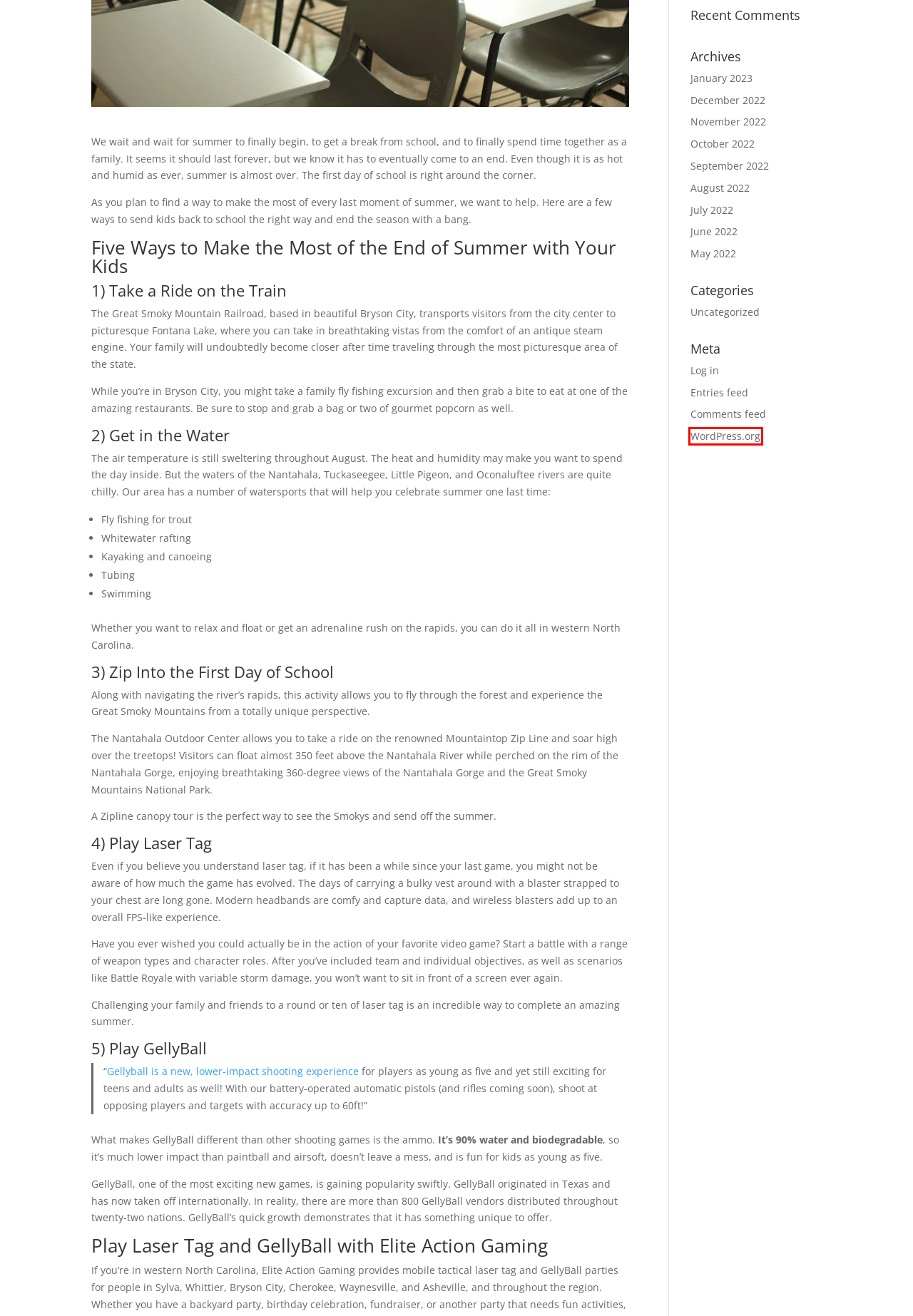You have a screenshot of a webpage where a red bounding box highlights a specific UI element. Identify the description that best matches the resulting webpage after the highlighted element is clicked. The choices are:
A. July 2022 - Elite Action Gaming ~ Tactical Live Gaming
B. January 2023 - Elite Action Gaming ~ Tactical Live Gaming
C. November 2022 - Elite Action Gaming ~ Tactical Live Gaming
D. December 2022 - Elite Action Gaming ~ Tactical Live Gaming
E. May 2022 - Elite Action Gaming ~ Tactical Live Gaming
F. Elite Action Gaming ~ Tactical Live Gaming
G. August 2022 - Elite Action Gaming ~ Tactical Live Gaming
H. Blog Tool, Publishing Platform, and CMS – WordPress.org

H